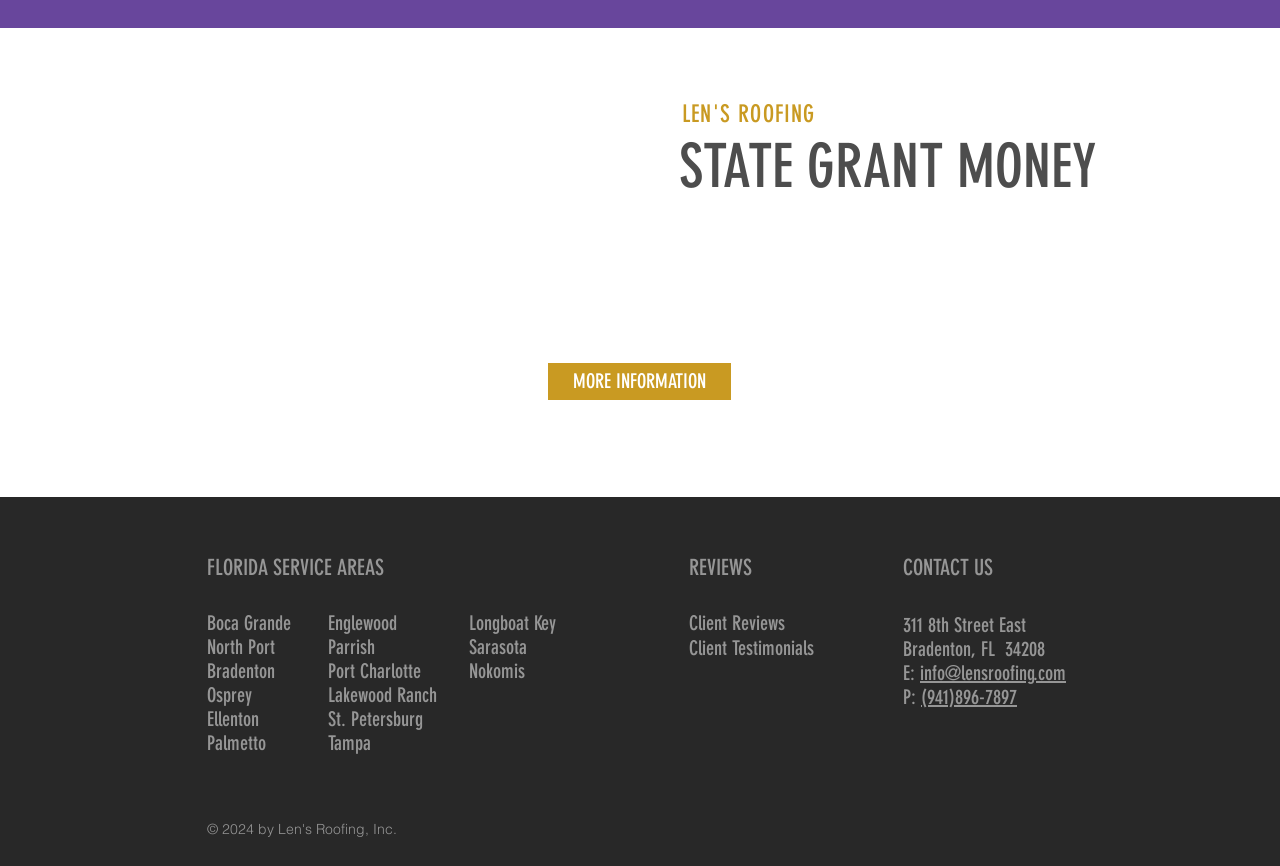What is the address of the company listed on the webpage?
Can you provide an in-depth and detailed response to the question?

The address of the company listed on the webpage is 311 8th Street East, Bradenton, FL 34208, which is likely the physical location of the company or its headquarters.